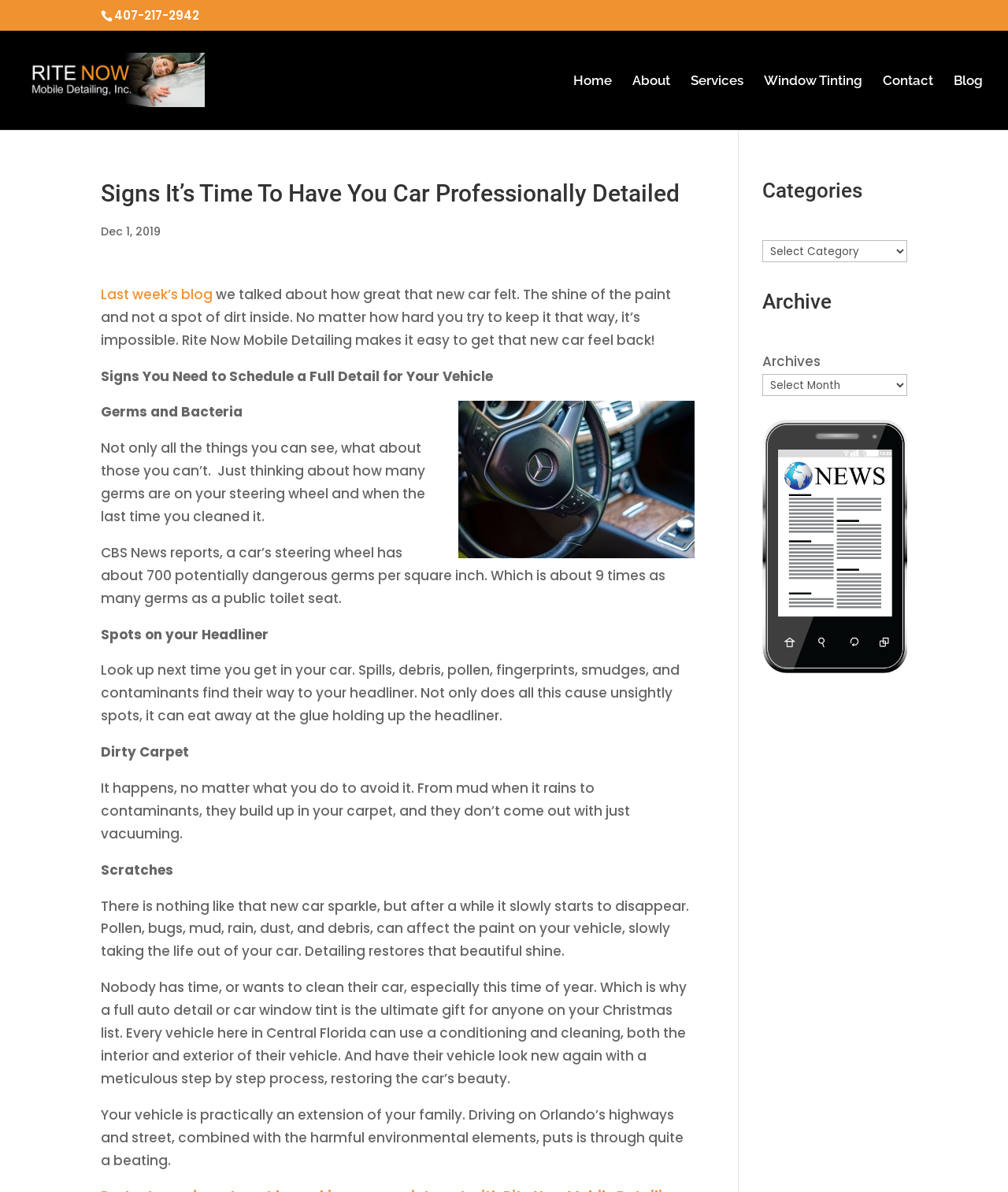Please find the bounding box coordinates of the element's region to be clicked to carry out this instruction: "Visit the home page".

[0.569, 0.062, 0.607, 0.109]